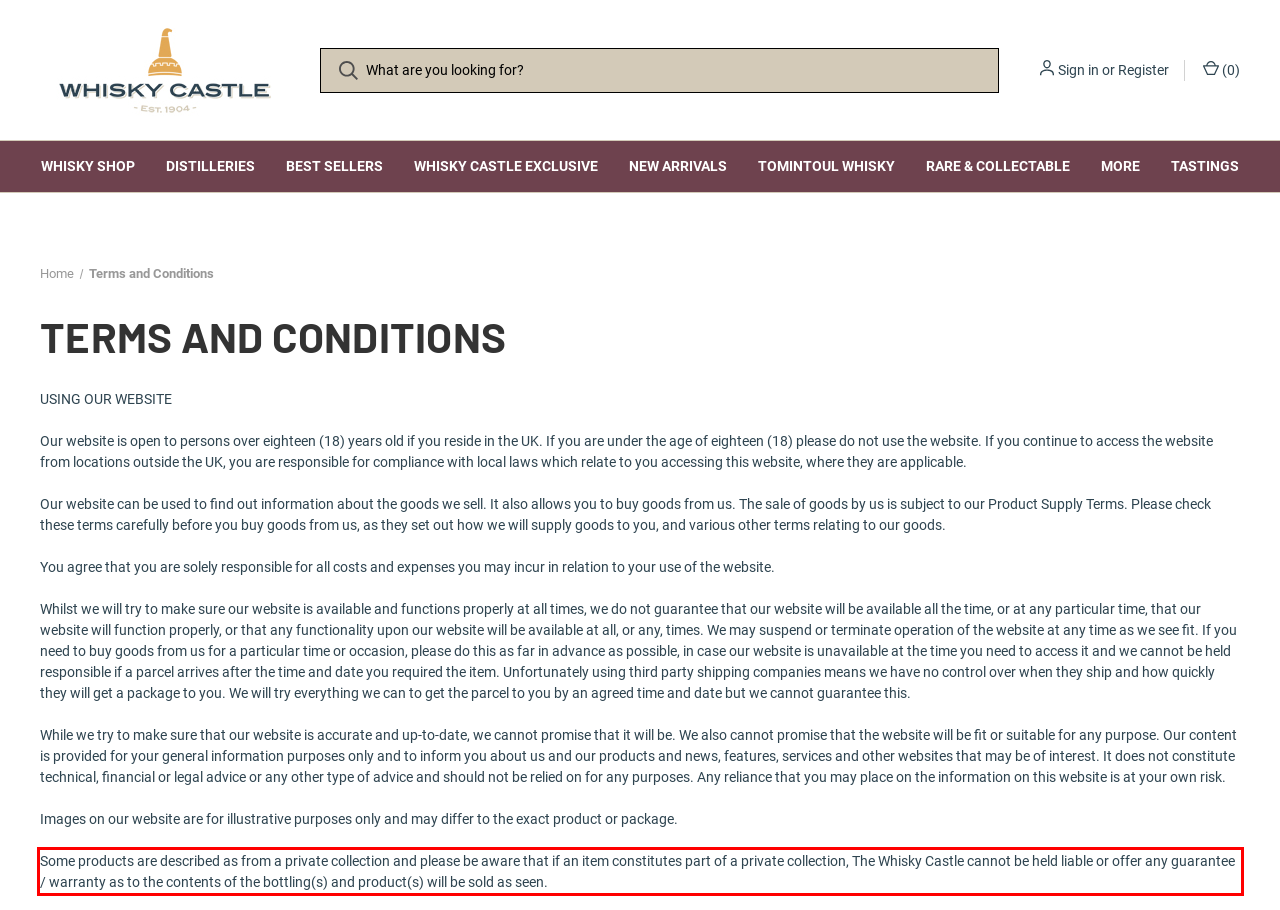You are provided with a webpage screenshot that includes a red rectangle bounding box. Extract the text content from within the bounding box using OCR.

Some products are described as from a private collection and please be aware that if an item constitutes part of a private collection, The Whisky Castle cannot be held liable or offer any guarantee / warranty as to the contents of the bottling(s) and product(s) will be sold as seen.